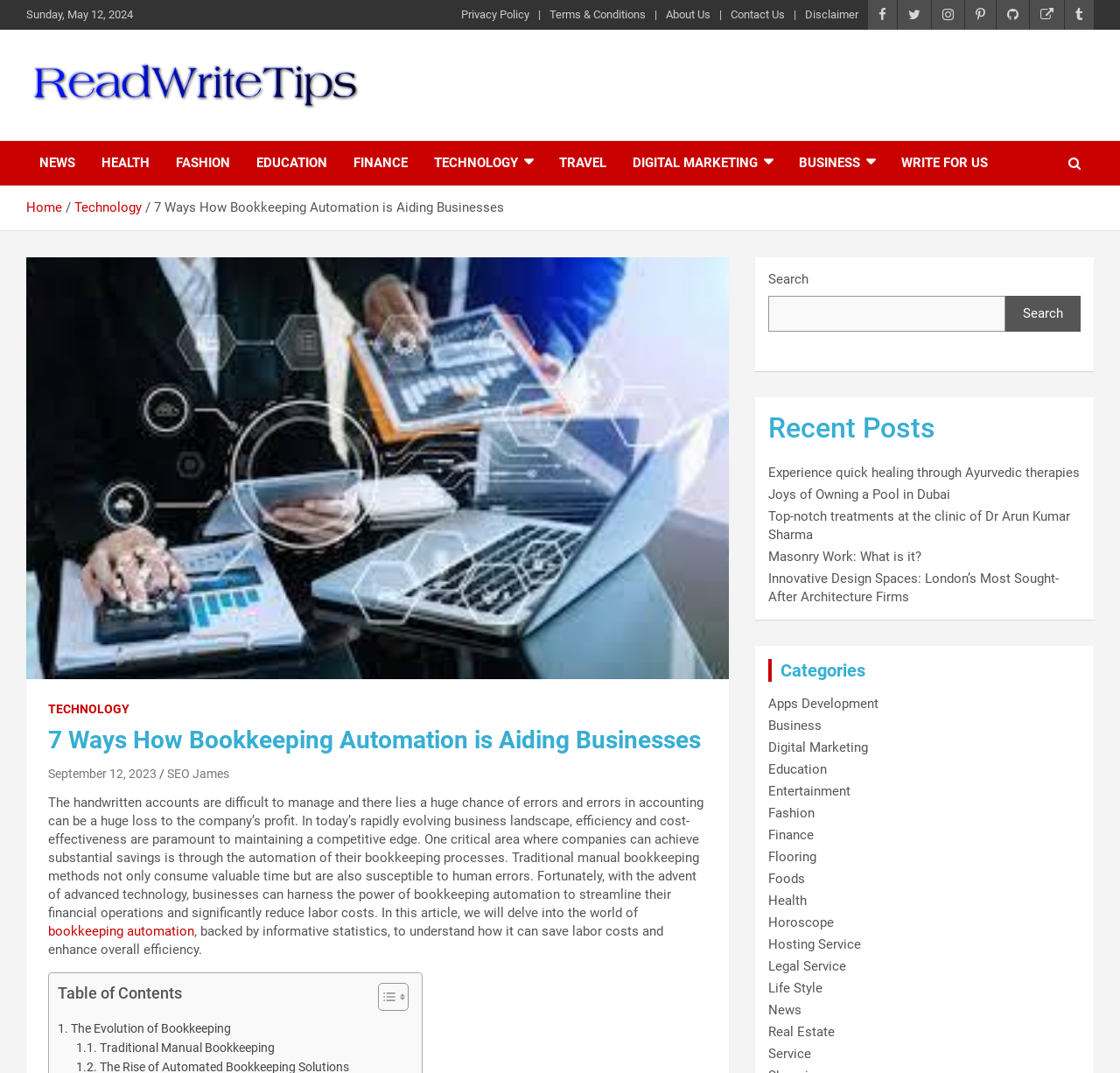Based on what you see in the screenshot, provide a thorough answer to this question: What is the section below the article content?

I observed that below the article content, there is a section with a heading 'Recent Posts', which lists several links to other articles. This section appears to be a collection of recent posts or related articles.